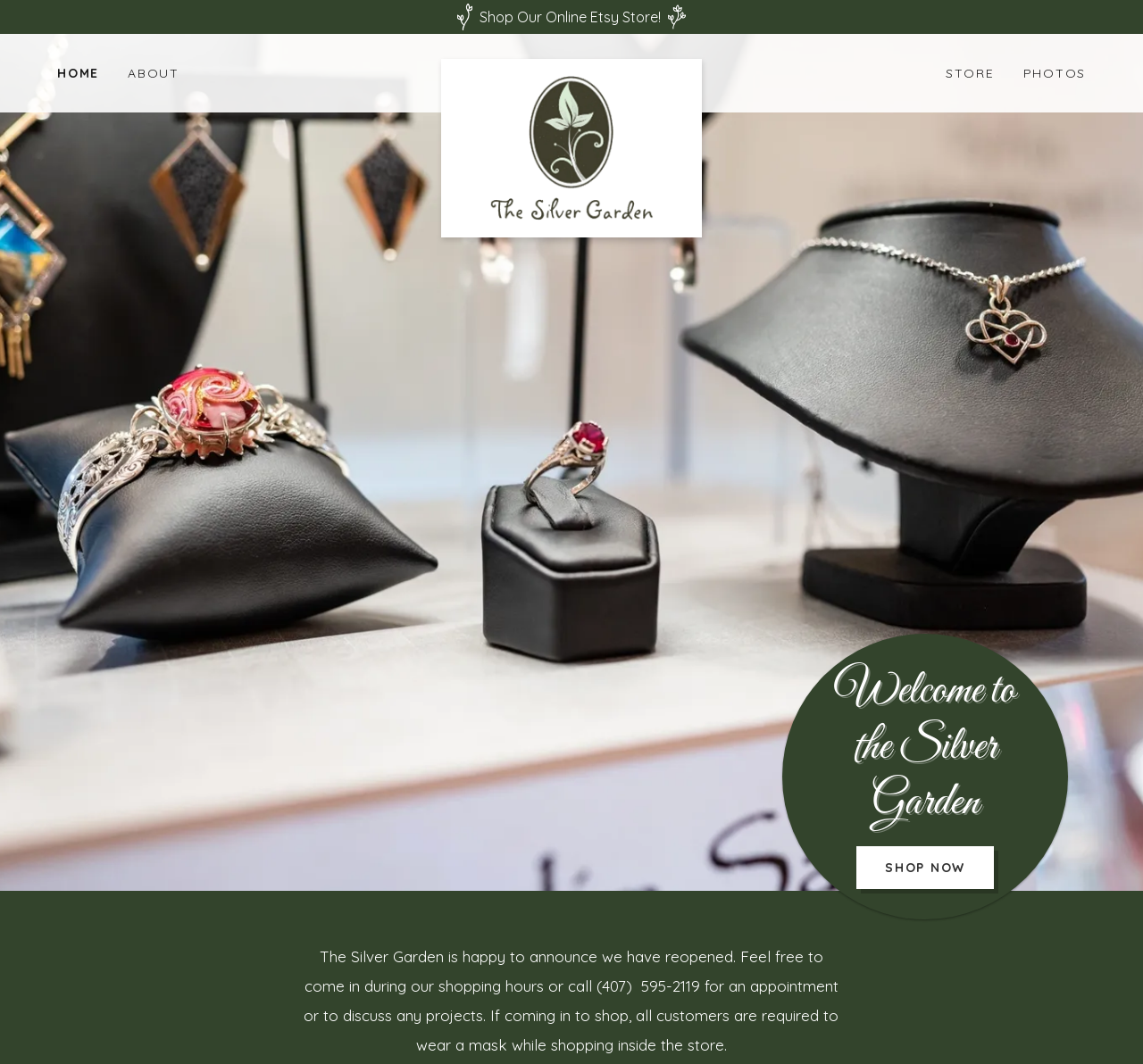Provide an in-depth description of the elements and layout of the webpage.

The webpage is about The Silver Garden, a custom-made jewelry store that showcases local artists' work on Hilton Head Island. 

At the top of the page, there is a main section that spans the entire width. Within this section, there is a link to the online Etsy store, accompanied by two small images on either side. Below this link, there is a large image that takes up most of the width of the page.

On the top-left side, there are navigation links, including "HOME ABOUT" and "The Silver Garden", which have dropdown menus. On the top-right side, there are more navigation links, including "STORE PHOTOS". 

In the middle of the page, there is a heading that reads "Welcome to the Silver Garden". Below this heading, there is a call-to-action link that says "SHOP NOW".

At the bottom of the page, there is a paragraph of text that announces the store's reopening, provides shopping hours, and a phone number for appointments or project discussions. The text also mentions that customers are required to wear masks while shopping inside the store.